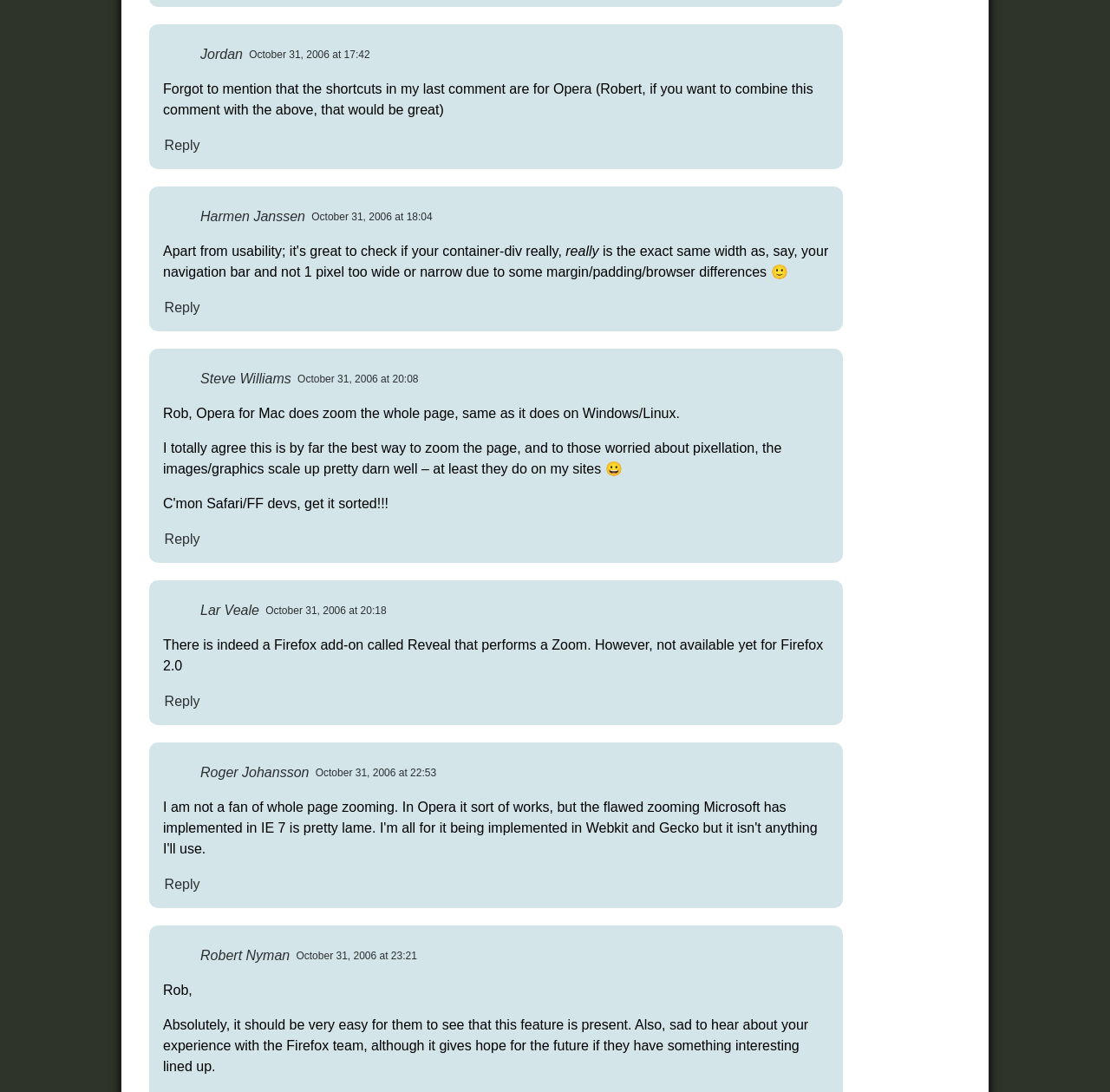Please indicate the bounding box coordinates for the clickable area to complete the following task: "Reply to Jordan". The coordinates should be specified as four float numbers between 0 and 1, i.e., [left, top, right, bottom].

[0.147, 0.125, 0.181, 0.141]